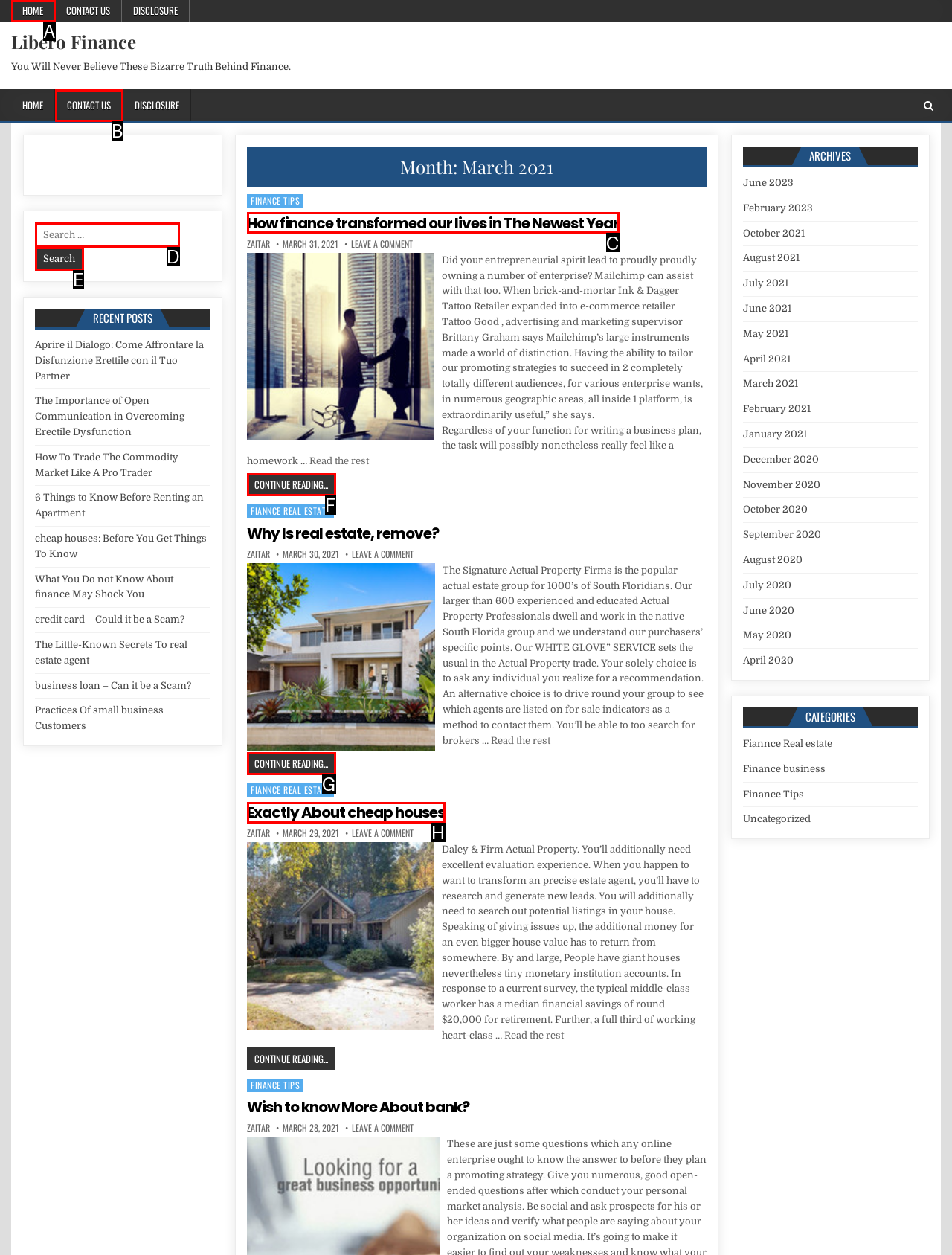Select the HTML element that best fits the description: parent_node: Search for: value="Search"
Respond with the letter of the correct option from the choices given.

E